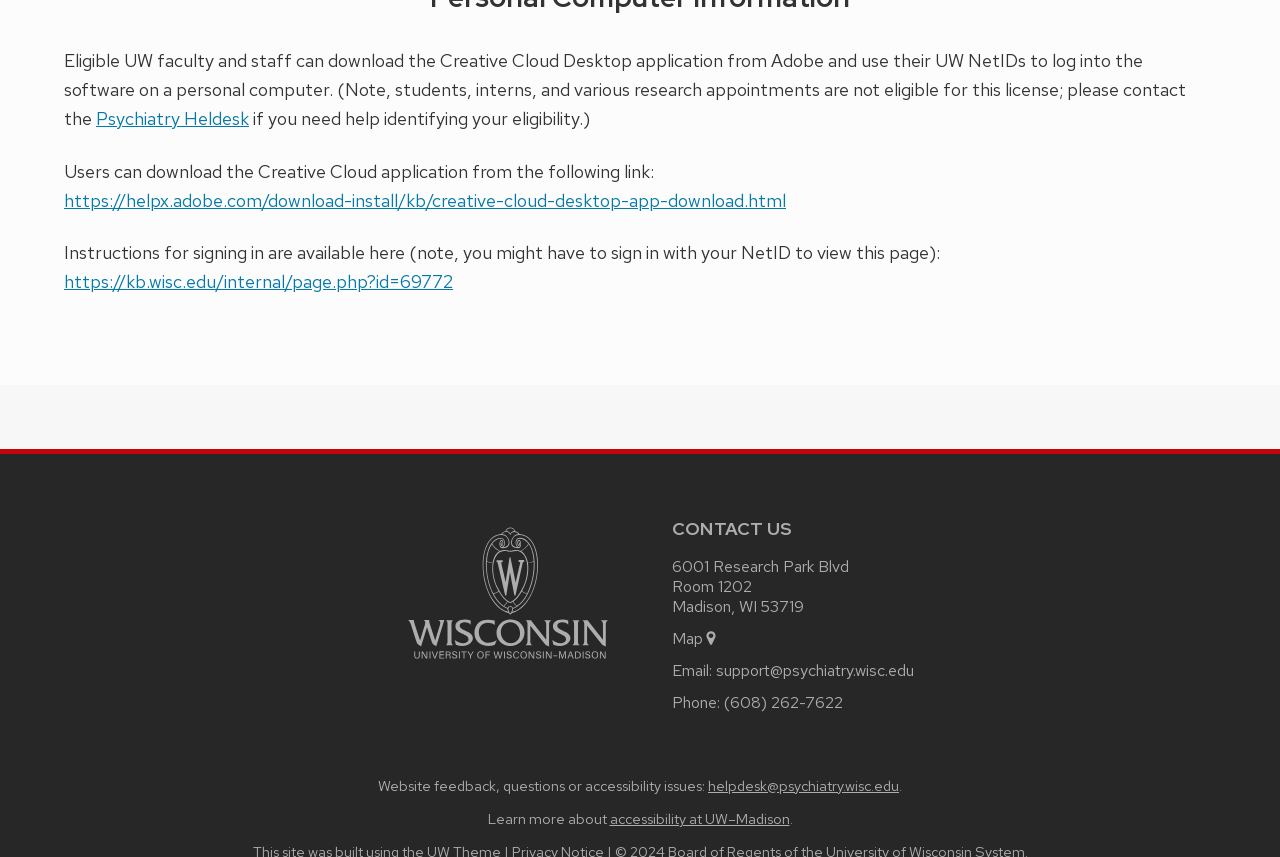Please use the details from the image to answer the following question comprehensively:
How can users get help with identifying their eligibility?

The webpage suggests that users who need help identifying their eligibility can contact the Psychiatry Helpdesk, which is linked to the text 'Psychiatry Helpdesk'.